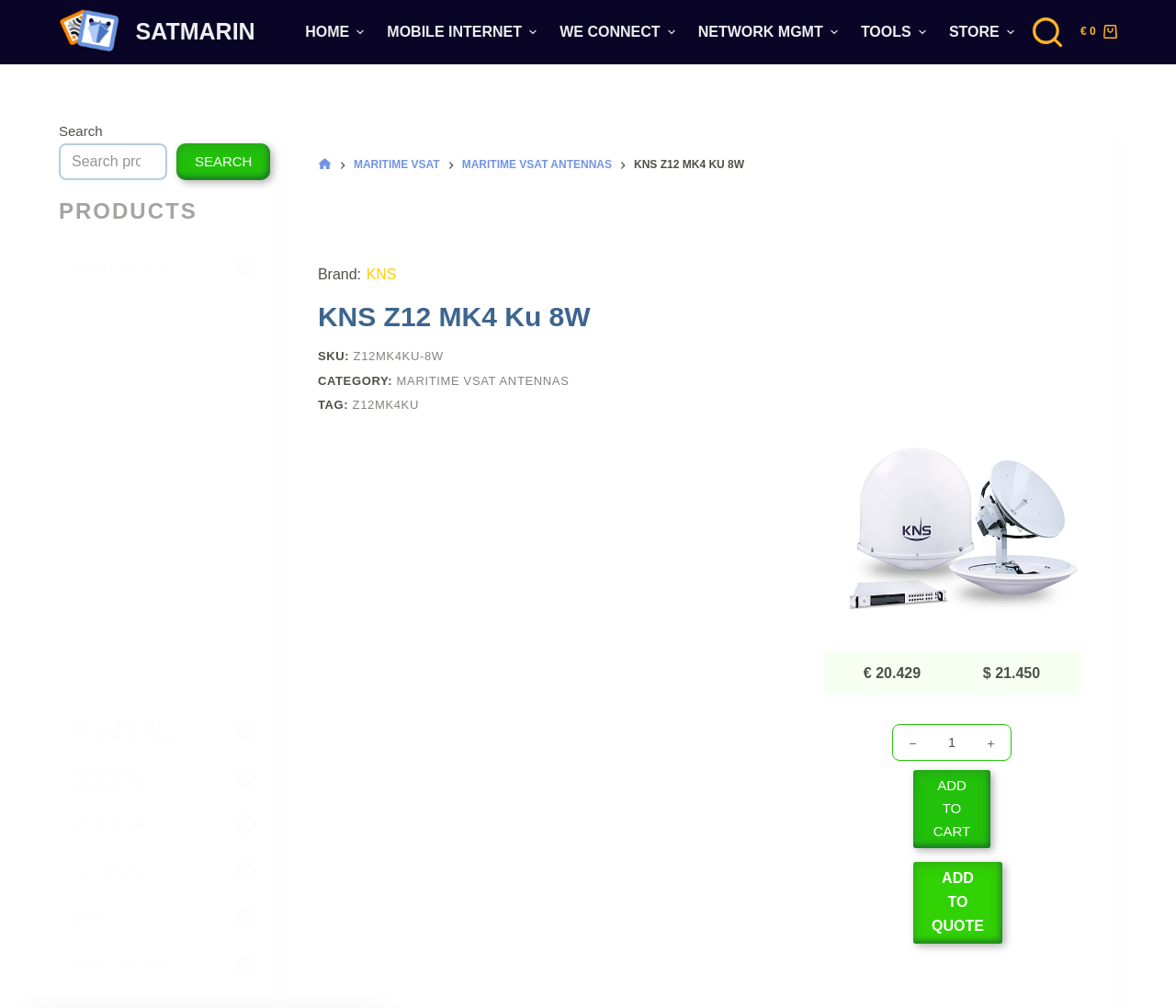Find the bounding box coordinates for the HTML element described in this sentence: "parent_node: SEARCH name="s" placeholder="Search products…"". Provide the coordinates as four float numbers between 0 and 1, in the format [left, top, right, bottom].

[0.05, 0.143, 0.142, 0.179]